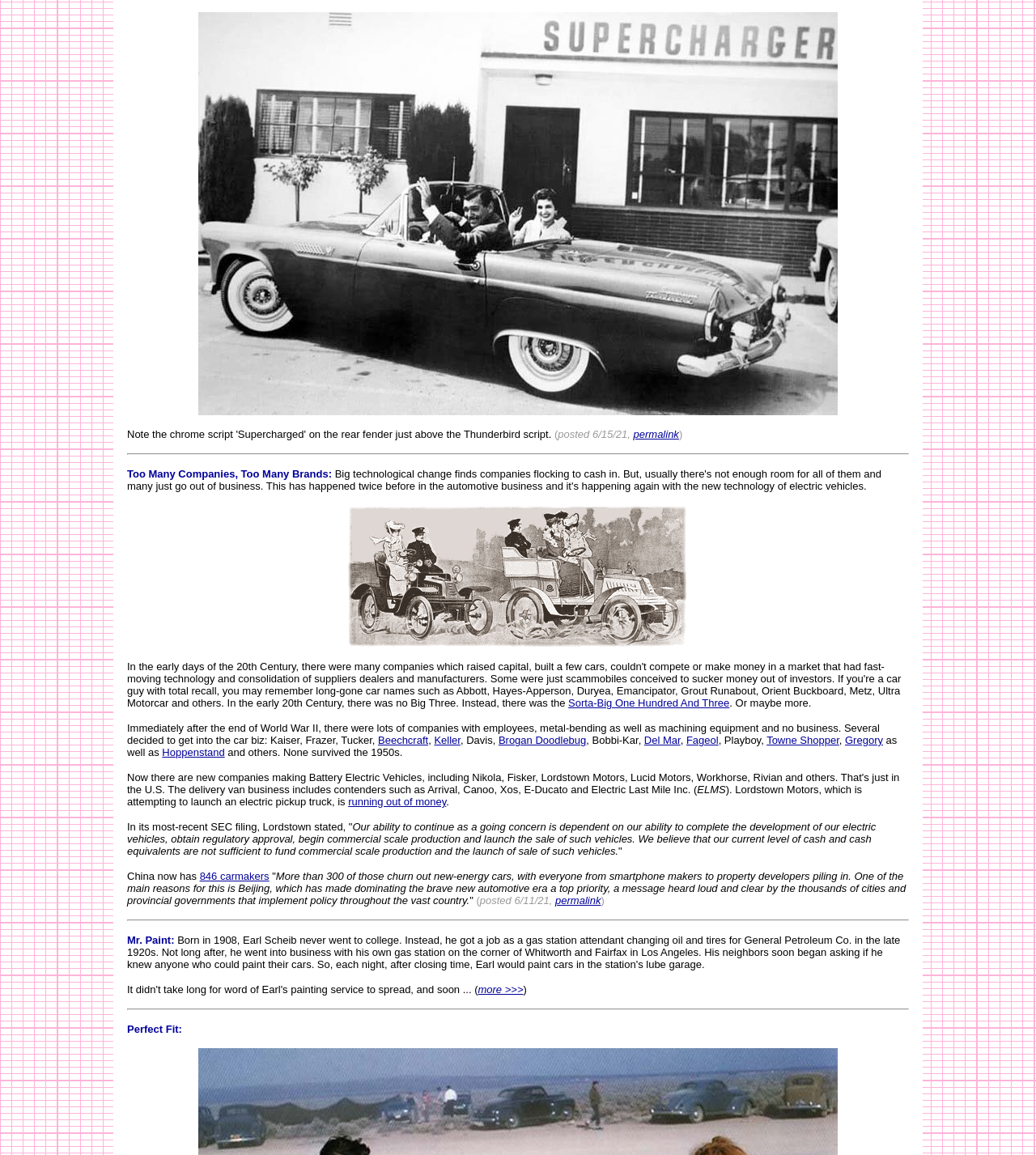Answer the question in a single word or phrase:
What is the main reason for the large number of carmakers in China?

Beijing's priority